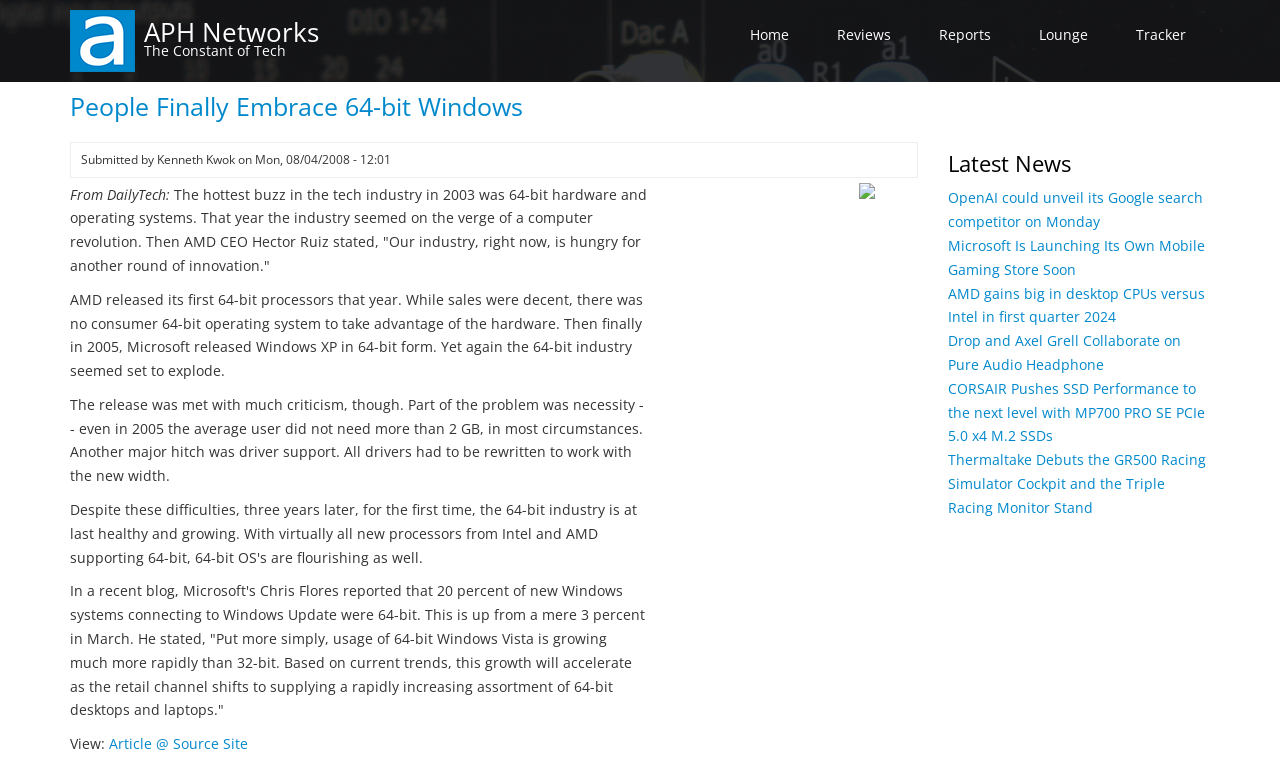What is the name of the website?
Provide a fully detailed and comprehensive answer to the question.

I determined the name of the website by looking at the link element with the text 'APH Networks' at the top of the webpage, which is likely to be the website's title or logo.